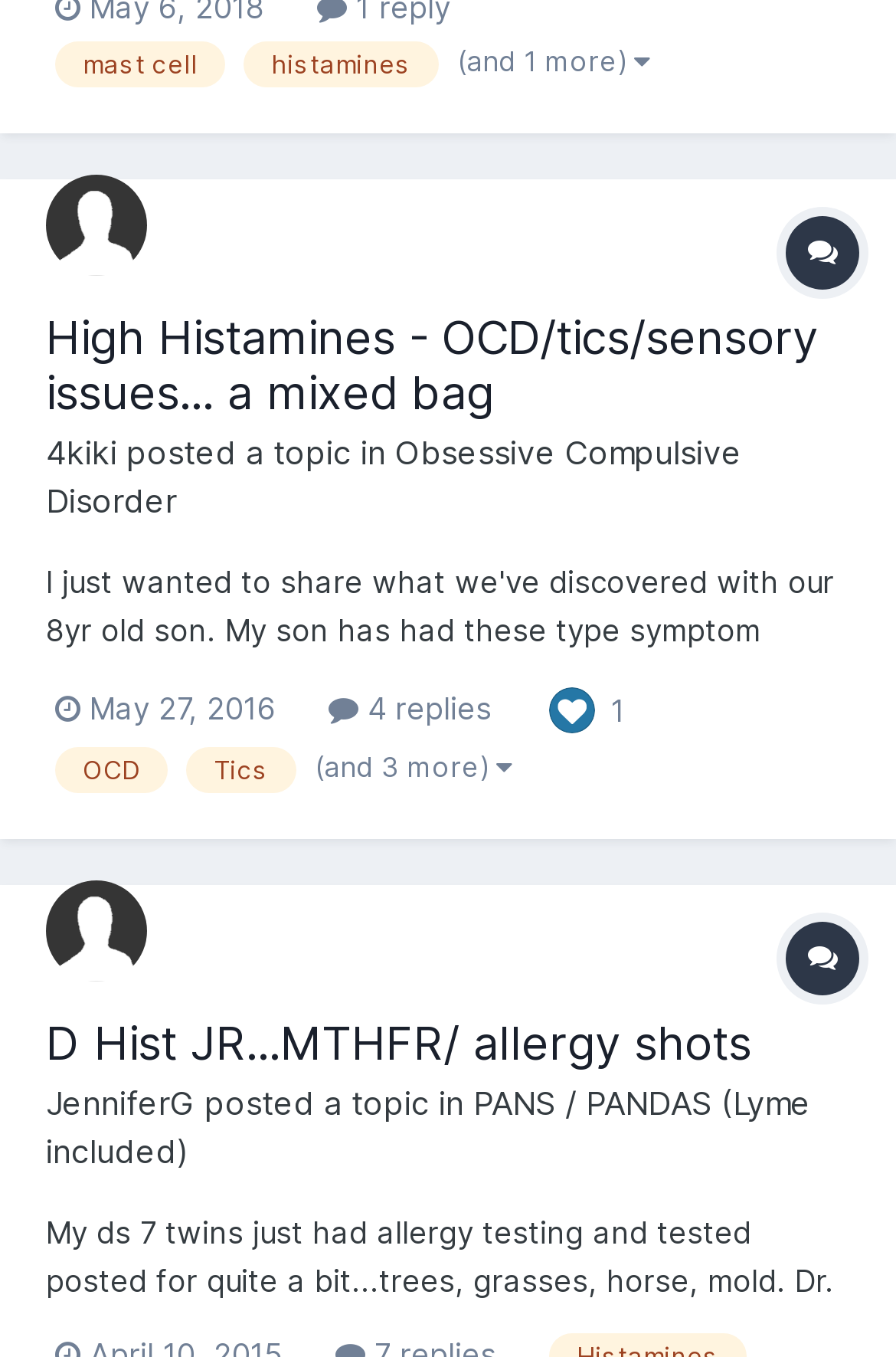Find the bounding box coordinates for the area you need to click to carry out the instruction: "Click on the topic 'High Histamines - OCD/tics/sensory issues... a mixed bag'". The coordinates should be four float numbers between 0 and 1, indicated as [left, top, right, bottom].

[0.051, 0.228, 0.949, 0.31]